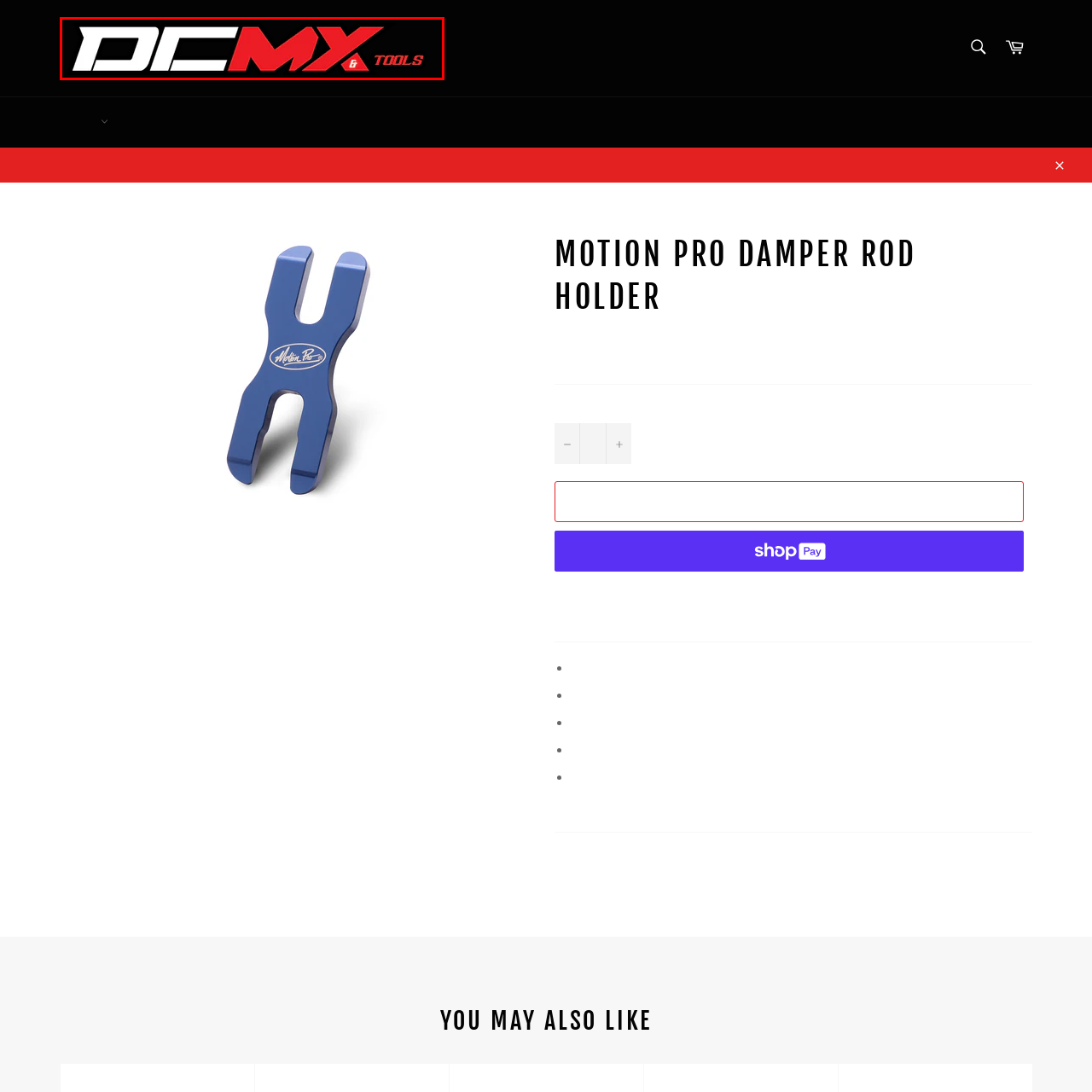Inspect the image bordered in red and answer the following question in detail, drawing on the visual content observed in the image:
What is the color of 'DCMX' in the logo?

The caption describes the logo of DCMX TOOLS, highlighting the prominent display of 'DCMX' in a striking red color, which creates a strong visual impact against the white background.